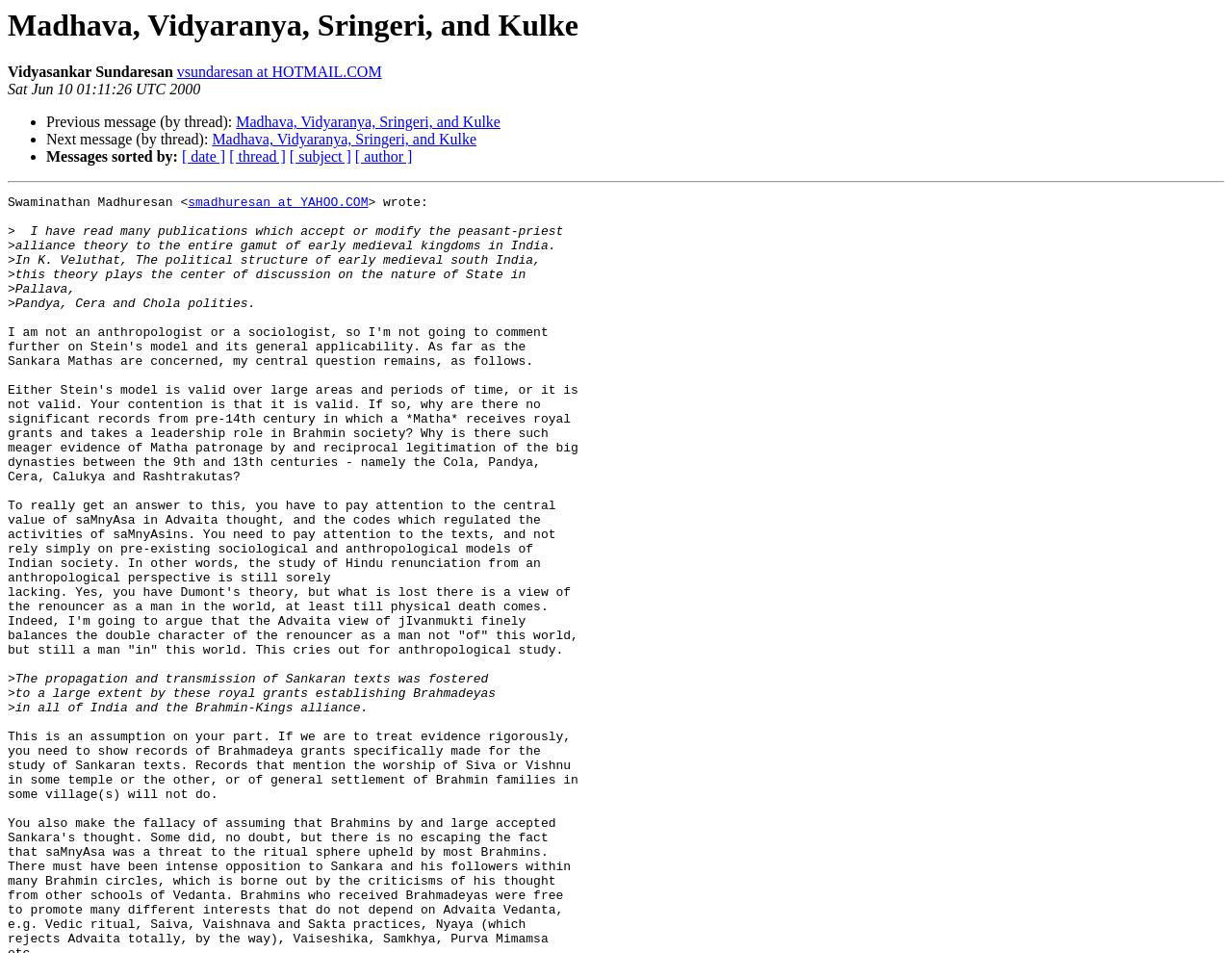What is the topic of discussion in this message?
From the details in the image, provide a complete and detailed answer to the question.

The topic of discussion in this message is Sankara Mathas, which is inferred from the context of the message, particularly the text 'As far as the Sankara Mathas are concerned, my central question remains...'.